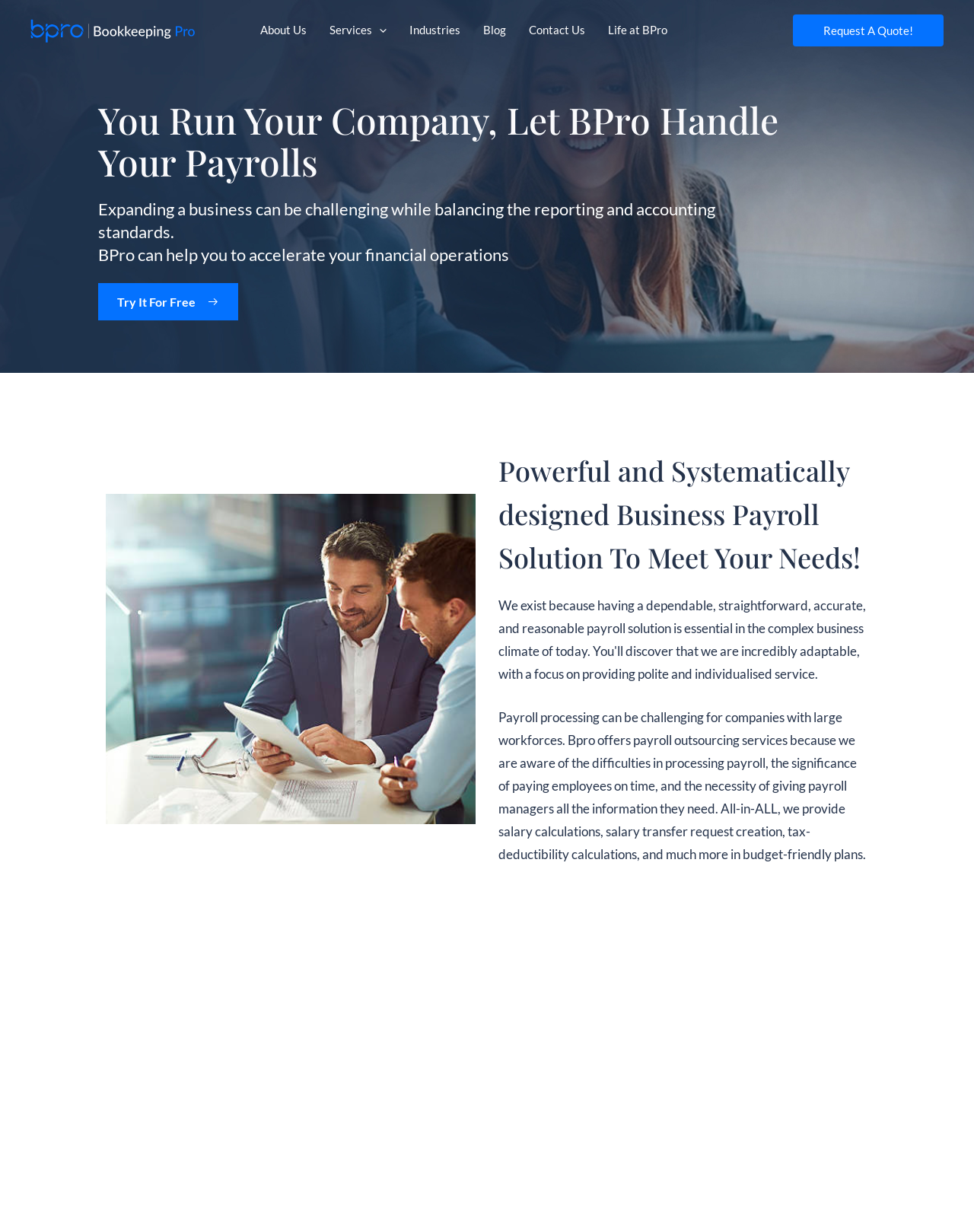Determine the bounding box coordinates for the UI element described. Format the coordinates as (top-left x, top-left y, bottom-right x, bottom-right y) and ensure all values are between 0 and 1. Element description: Request A Quote!

[0.814, 0.012, 0.969, 0.038]